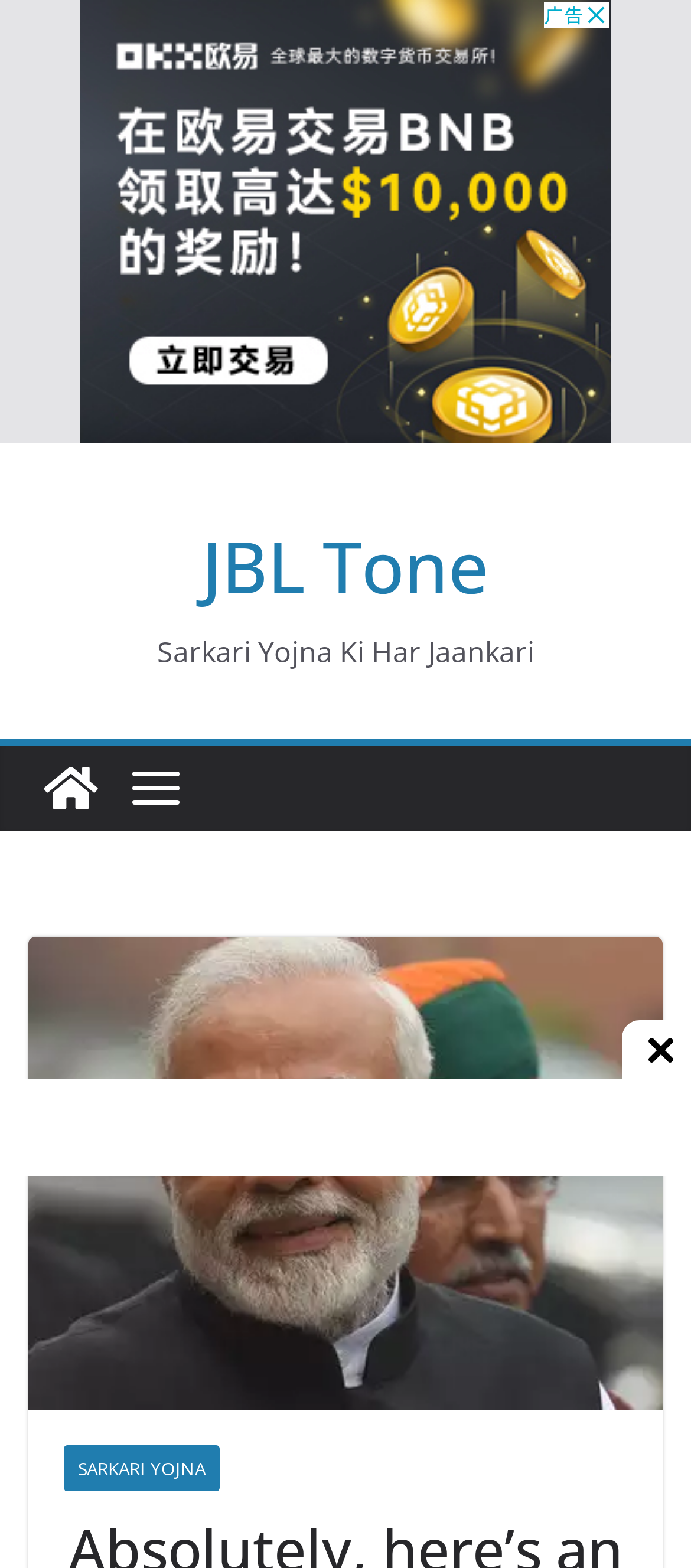Please provide a brief answer to the question using only one word or phrase: 
What is the text above the first image?

Sarkari Yojna Ki Har Jaankari